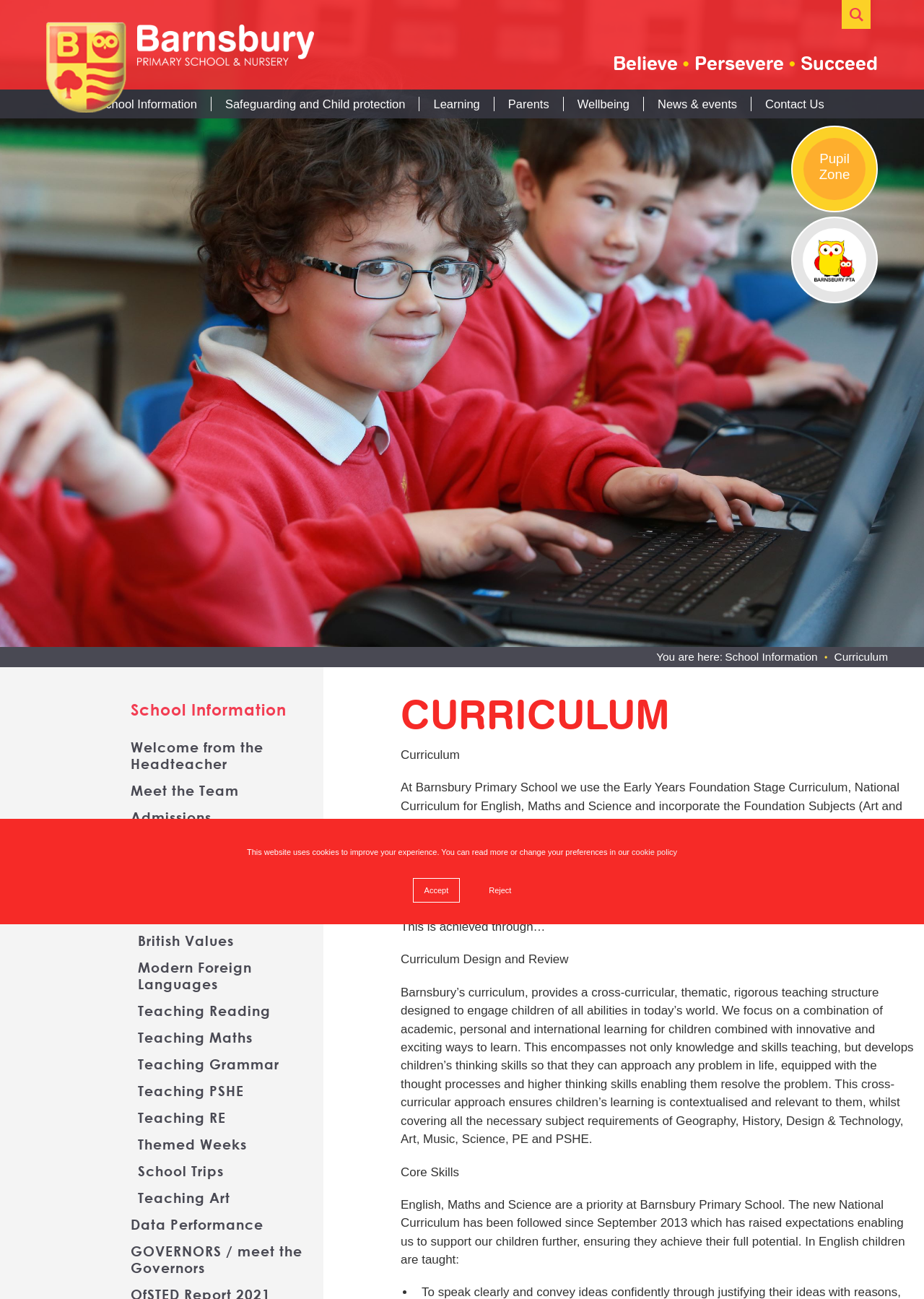Detail the features and information presented on the webpage.

The webpage is about the Curriculum of Barnsbury Primary School and Nursery. At the top, there is a logo and a link to the school's homepage, accompanied by a search bar and a language selection button on the right side. 

Below the top section, there are three horizontal lines of links. The first line has links to 'School Information', 'Welcome from the Headteacher', 'Meet the Team', and other related pages. The second line has links to 'Curriculum', 'Data Performance', 'Governors', and other pages related to the school's performance and governance. The third line has links to 'Learning', 'Parents', 'Wellbeing', and other pages related to student life and support.

On the left side, there is a vertical menu with links to 'School Information', 'Curriculum', 'Learning', 'Parents', 'Wellbeing', 'News & events', and 'Contact Us'. Each of these links expands to show more specific links related to the topic.

In the main content area, there is a heading 'School Information' followed by links to 'Welcome from the Headteacher', 'Meet the Team', 'Admissions', and other related pages. Below this section, there is a list of links to specific curriculum topics, such as 'British Values', 'Modern Foreign Languages', 'Teaching Reading', and others.

At the bottom of the page, there are links to 'Pupil Zone', 'Terms of Use', and other miscellaneous pages.